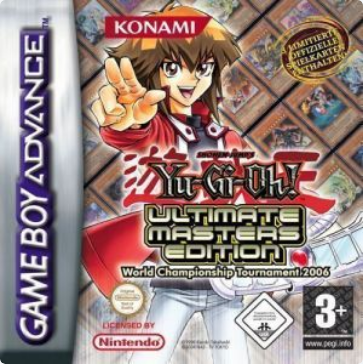Provide a comprehensive description of the image.

The image features the cover art for "Yu-Gi-Oh! Ultimate Masters Edition," a video game for the Game Boy Advance developed by Konami. It showcases a stylized character with spiky brown hair, dressed in a red and white outfit, confidently gesturing with one hand while standing in front of a backdrop filled with various Yu-Gi-Oh! cards. The game's title, "Ultimate Masters Edition," is prominently displayed in bold lettering, emphasizing its status as part of the popular trading card game series. Below this, the text "World Championship Tournament 2006" indicates its competitive nature. The artwork not only highlights the game’s connection to the beloved franchise but also targets younger audiences, as suggested by the "3+" age rating in the lower right corner, and includes the Nintendo licensing logo, affirming its legitimacy as a title in the Game Boy Advance library.